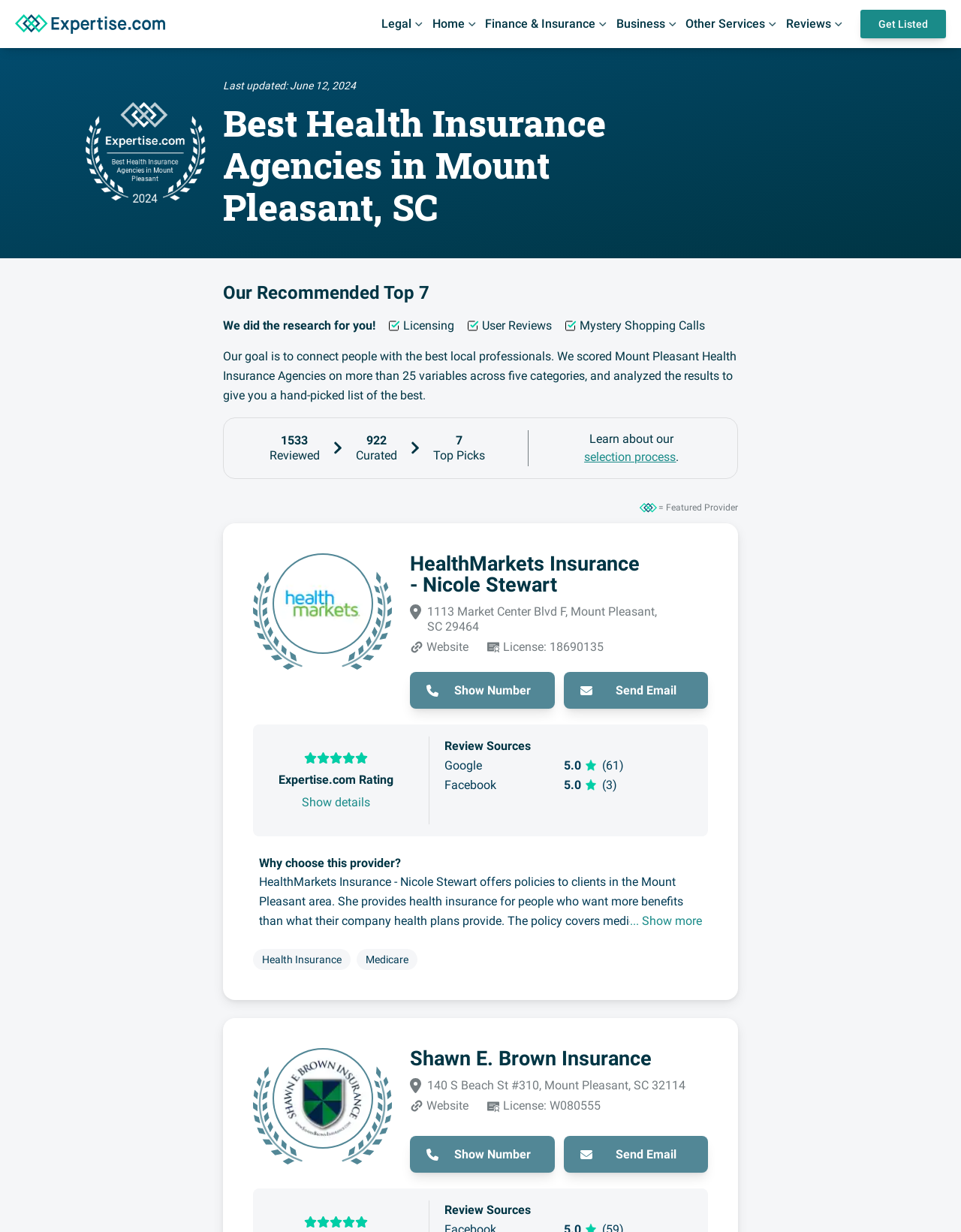Give an extensive and precise description of the webpage.

This webpage is about the 7 best health insurance agencies in Mount Pleasant, SC, as recommended by Expertise.com. At the top of the page, there is a header section with a logo and a navigation menu. Below the header, there is a large heading that reads "Best Health Insurance Agencies in Mount Pleasant, SC" followed by a subheading "Our Recommended Top 7". 

To the right of the heading, there are three columns of text and images that describe the selection process used by Expertise.com to recommend the top health insurance agencies. The columns are labeled "Licensing", "User Reviews", and "Mystery Shopping Calls". 

Below the heading and columns, there is a section that lists the 7 recommended health insurance agencies. Each agency is represented by a logo, a heading with the agency's name, and a brief description. The agencies are listed in a vertical column, with the first agency at the top and the last agency at the bottom. 

For each agency, there is a button to show the agency's phone number, a button to send an email, and a rating system that shows the agency's rating out of 5 stars. There is also a section that lists the review sources used to determine the agency's rating, including Google and Facebook. 

At the bottom of each agency's section, there is a heading that reads "Why choose this provider?" followed by a brief description of the agency's services. There is also a button to show more information about the agency.